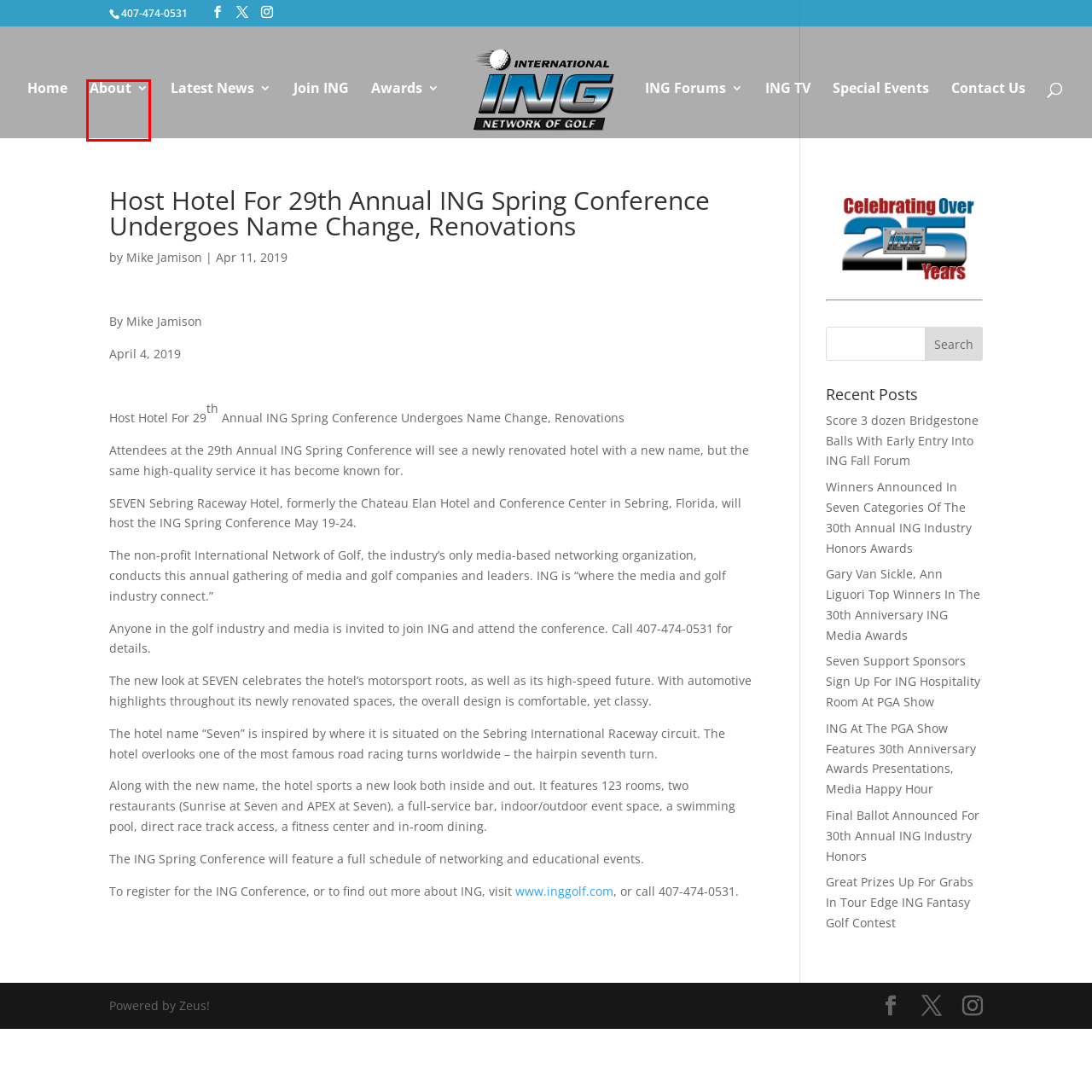You are given a screenshot of a webpage with a red rectangle bounding box around a UI element. Select the webpage description that best matches the new webpage after clicking the element in the bounding box. Here are the candidates:
A. ING Golf | International Network of Golf
B. ING At The PGA Show Features 30th Anniversary Awards Presentations, Media Happy Hour | ING Golf
C. About ING | ING Golf
D. Seven Support Sponsors Sign Up For ING Hospitality Room At PGA Show | ING Golf
E. Mike Jamison | ING Golf
F. Final Ballot Announced For 30th Annual ING Industry Honors | ING Golf
G. Gary Van Sickle, Ann Liguori Top Winners In The 30th Anniversary ING Media Awards | ING Golf
H. Winners Announced In Seven Categories Of The 30th Annual ING Industry Honors Awards | ING Golf

C